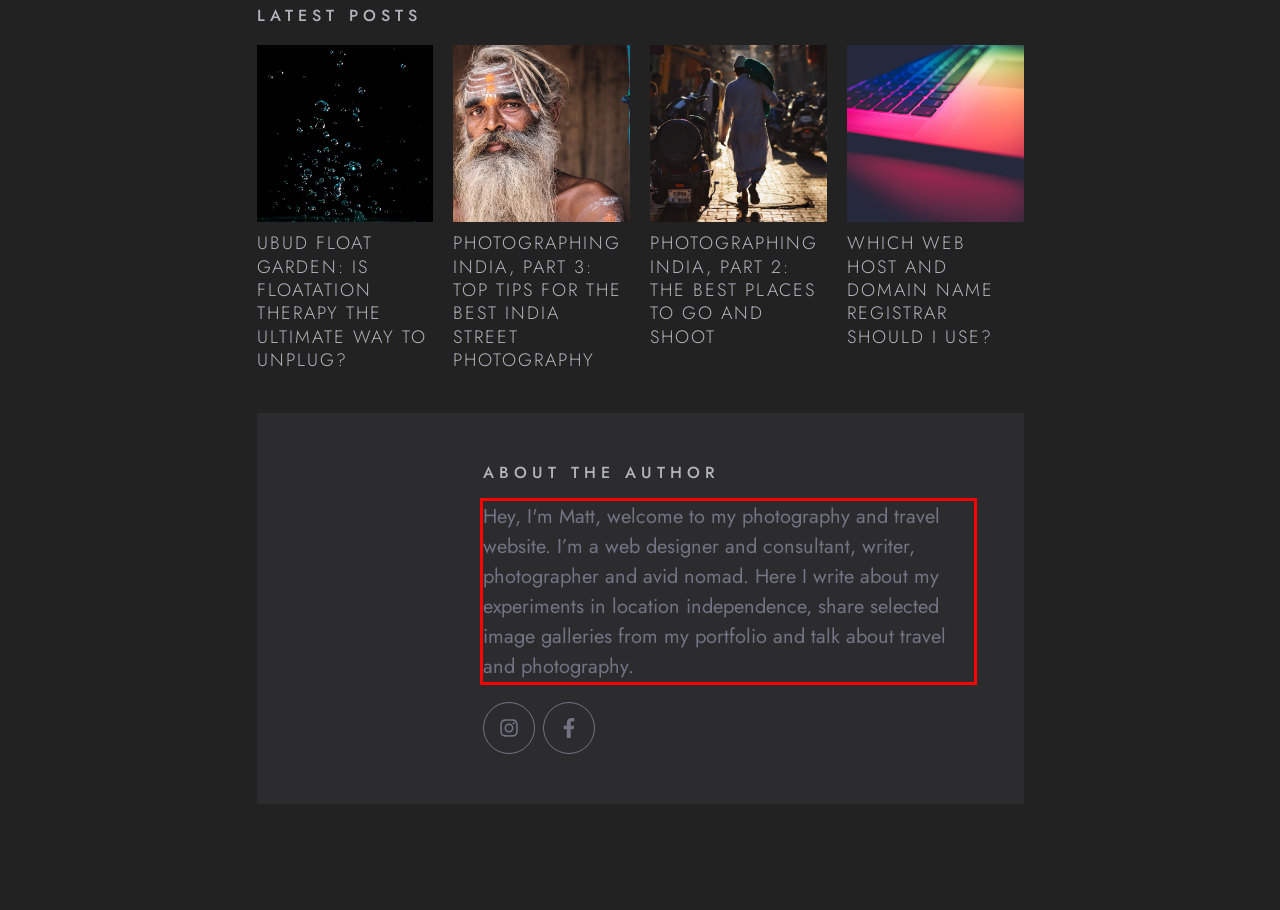The screenshot you have been given contains a UI element surrounded by a red rectangle. Use OCR to read and extract the text inside this red rectangle.

Hey, I'm Matt, welcome to my photography and travel website. I’m a web designer and consultant, writer, photographer and avid nomad. Here I write about my experiments in location independence, share selected image galleries from my portfolio and talk about travel and photography.